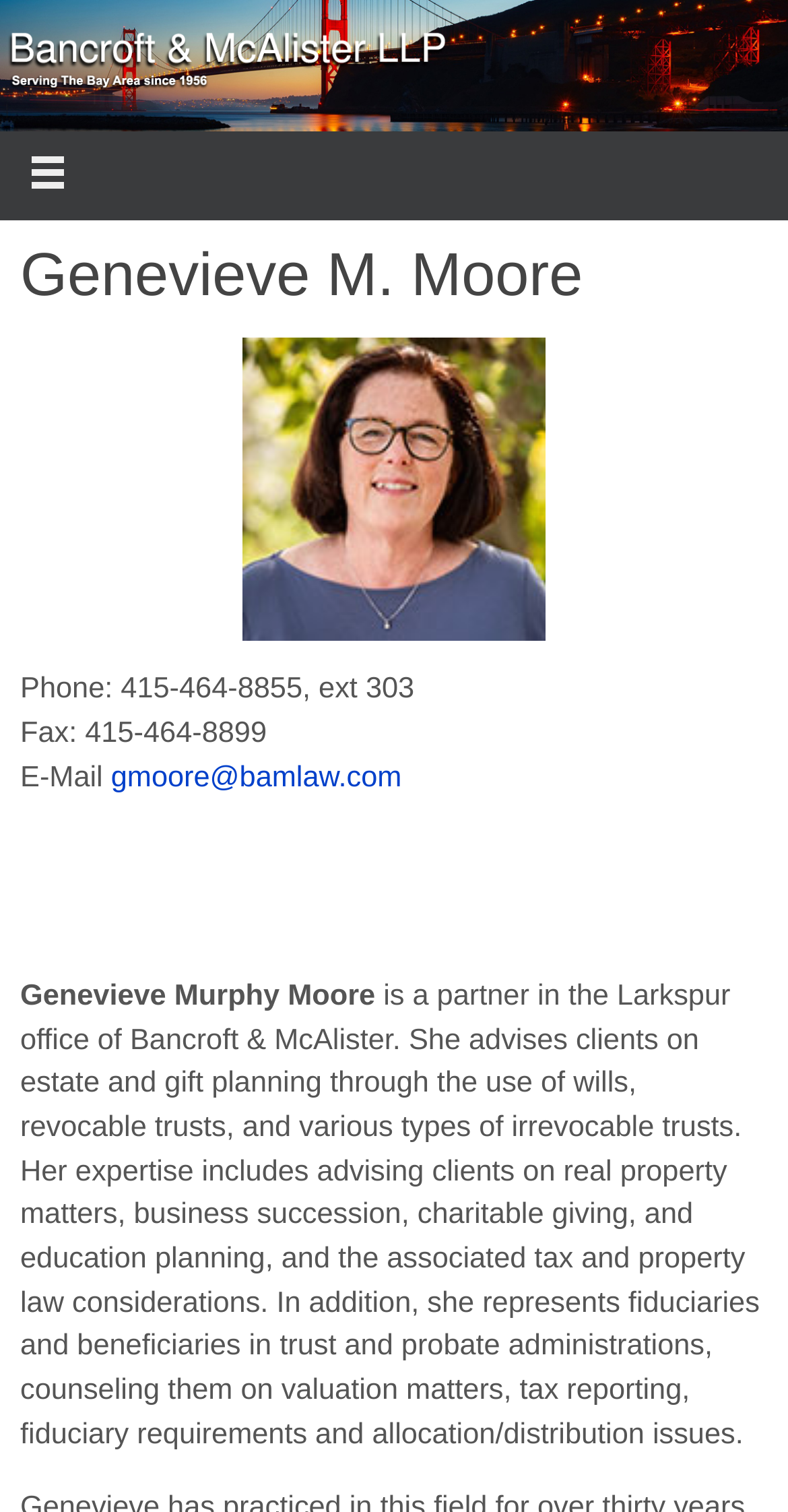What is Genevieve M. Moore's email address?
Please give a well-detailed answer to the question.

The email address is listed under her contact information, along with her phone number and fax number.